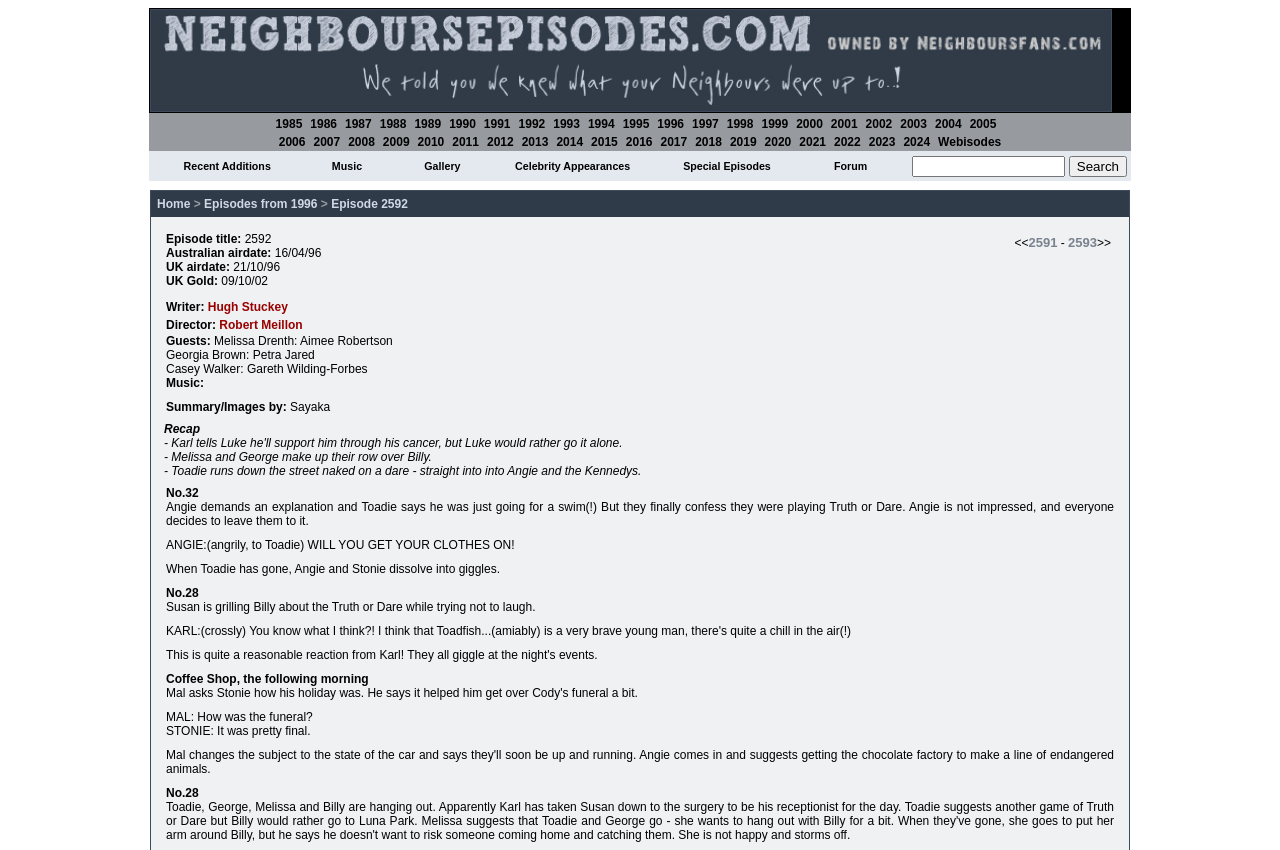Could you locate the bounding box coordinates for the section that should be clicked to accomplish this task: "View recent additions".

[0.143, 0.189, 0.212, 0.203]